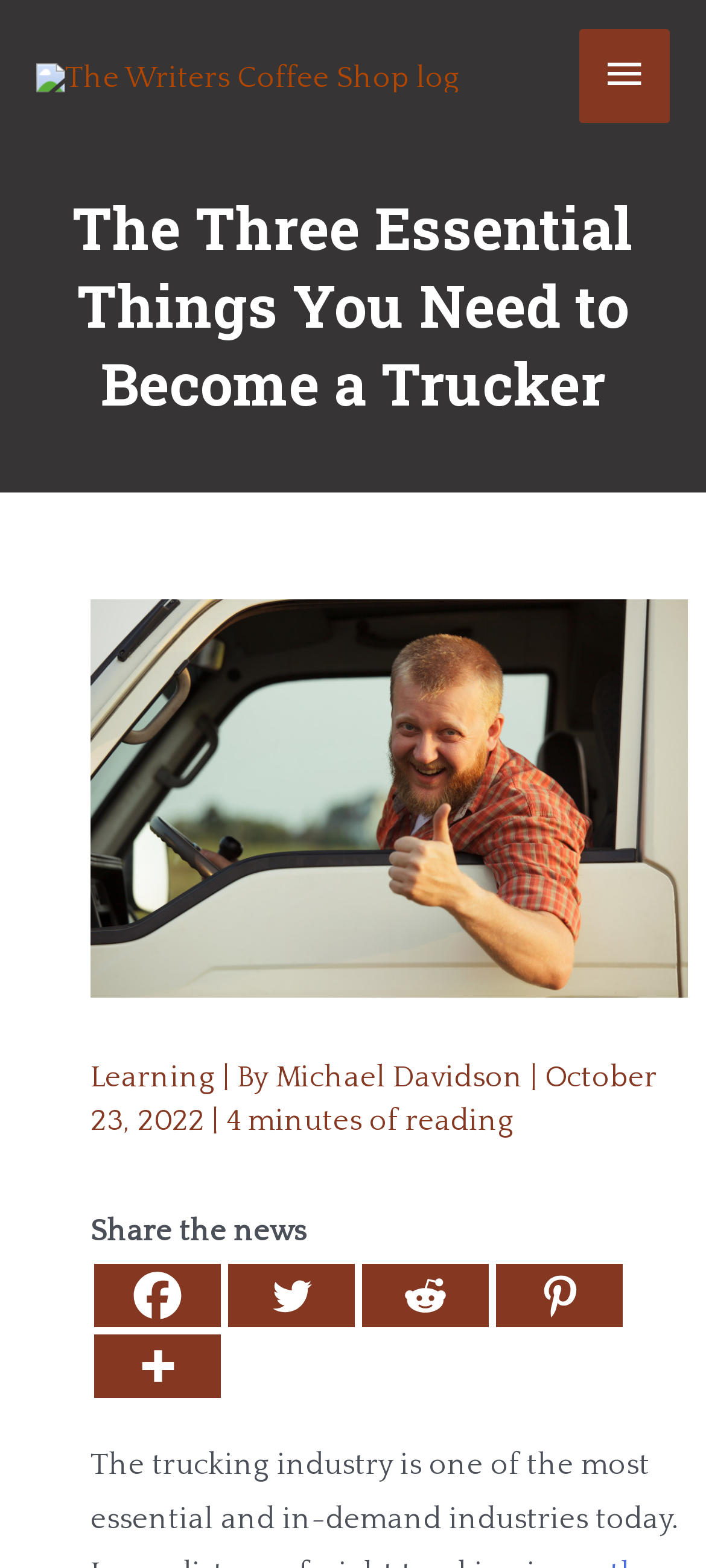Identify the headline of the webpage and generate its text content.

The Three Essential Things You Need to Become a Trucker